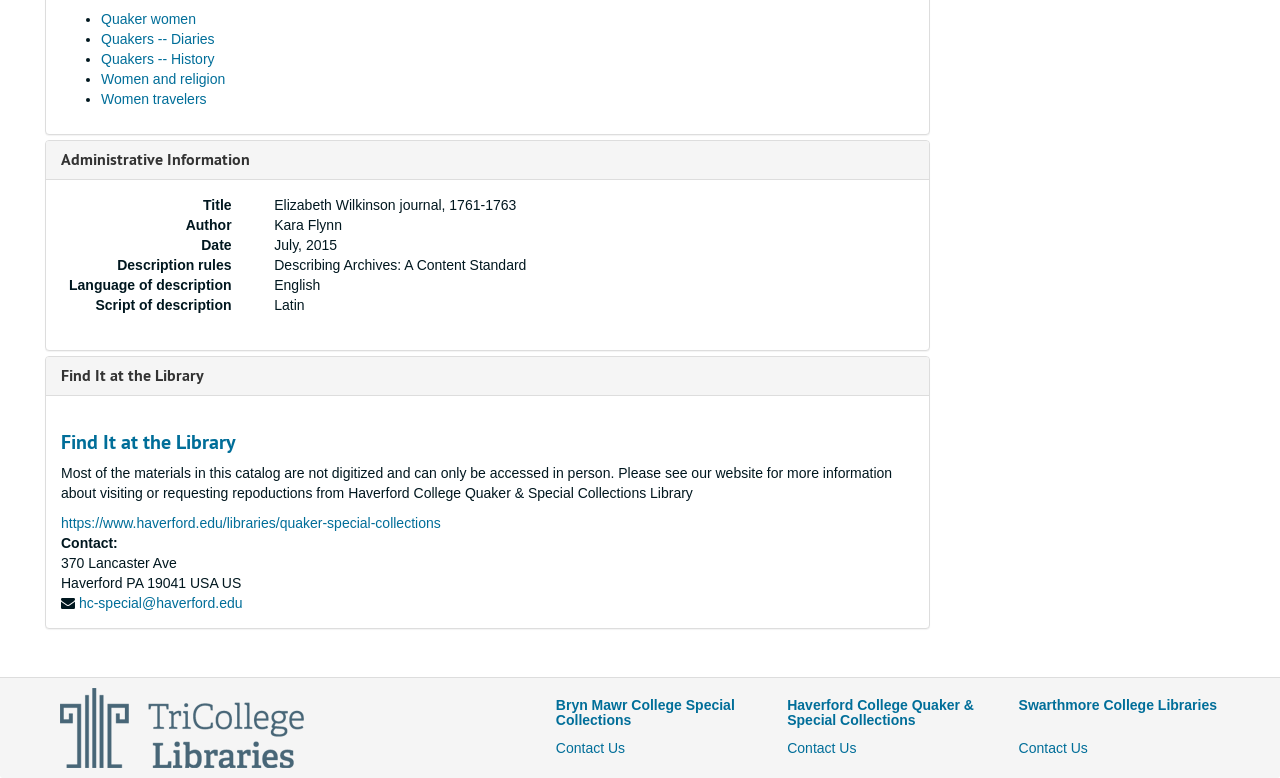Who is the author of the journal?
Please use the image to provide a one-word or short phrase answer.

Kara Flynn